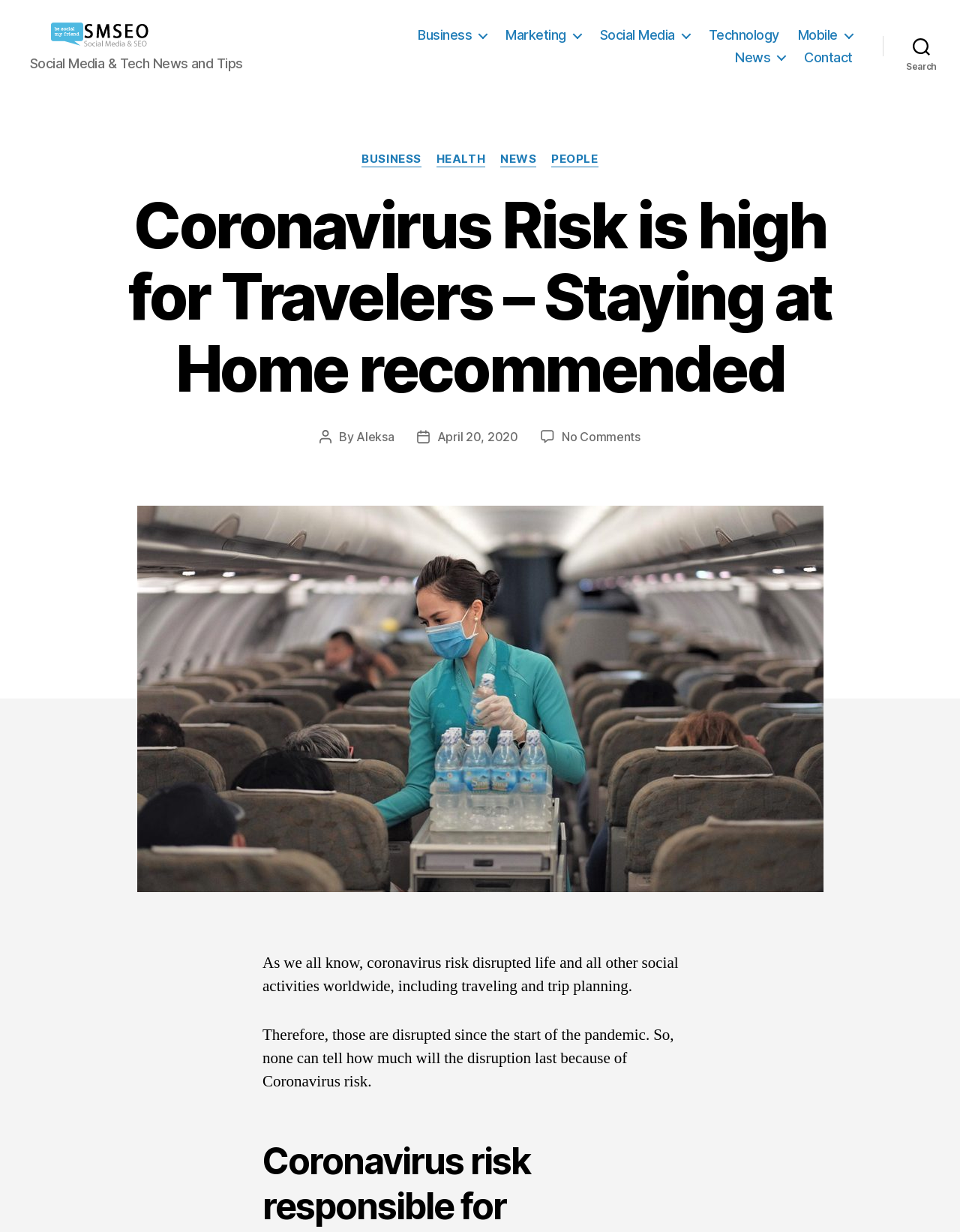Who is the author of this webpage's content?
Look at the webpage screenshot and answer the question with a detailed explanation.

The webpage contains a section with the text 'By Aleksa' and a link to the author's name, indicating that Aleksa is the author of the webpage's content.